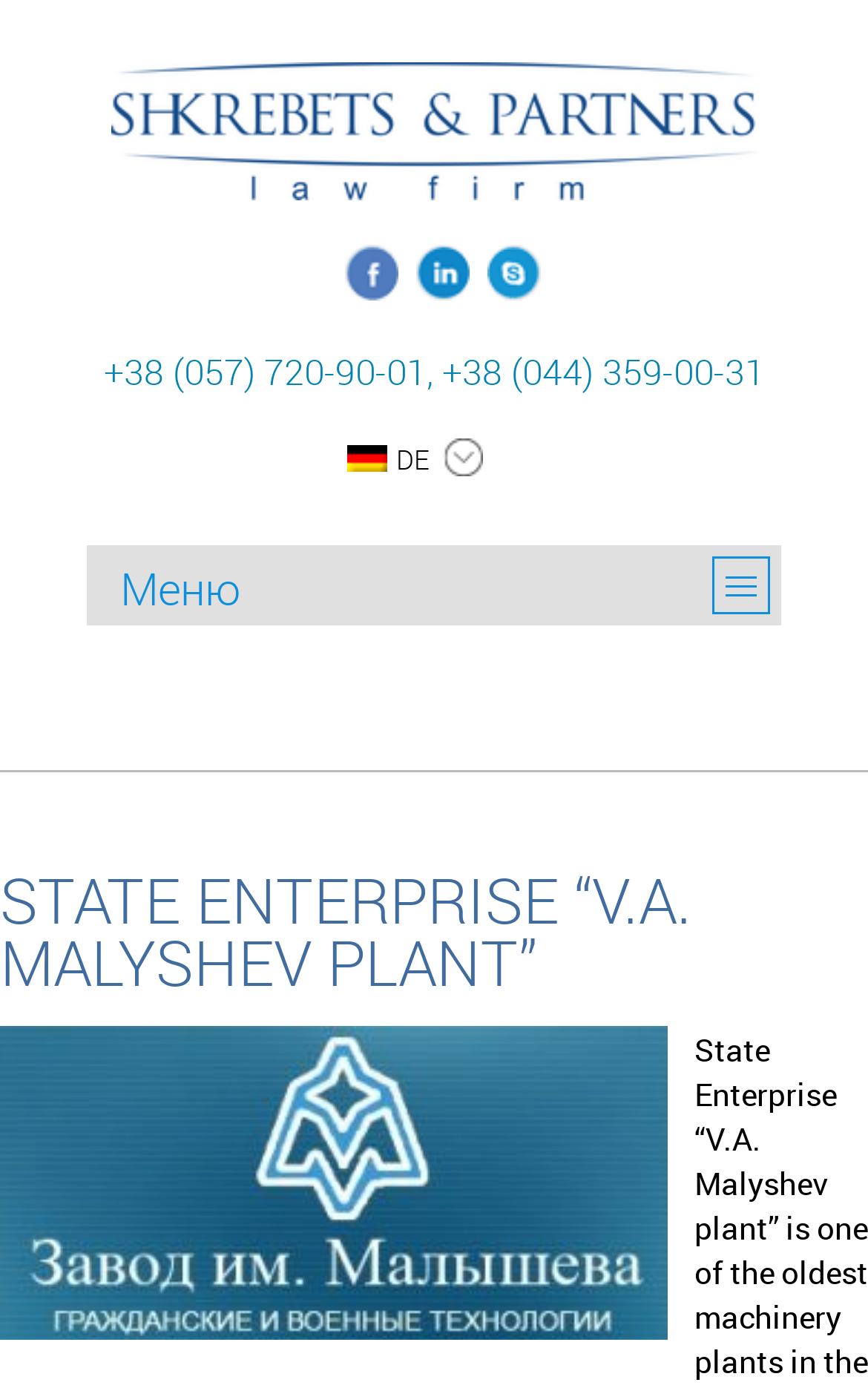Use a single word or phrase to answer the following:
What is the phone number in Kharkiv?

+38 (057) 720-90-01